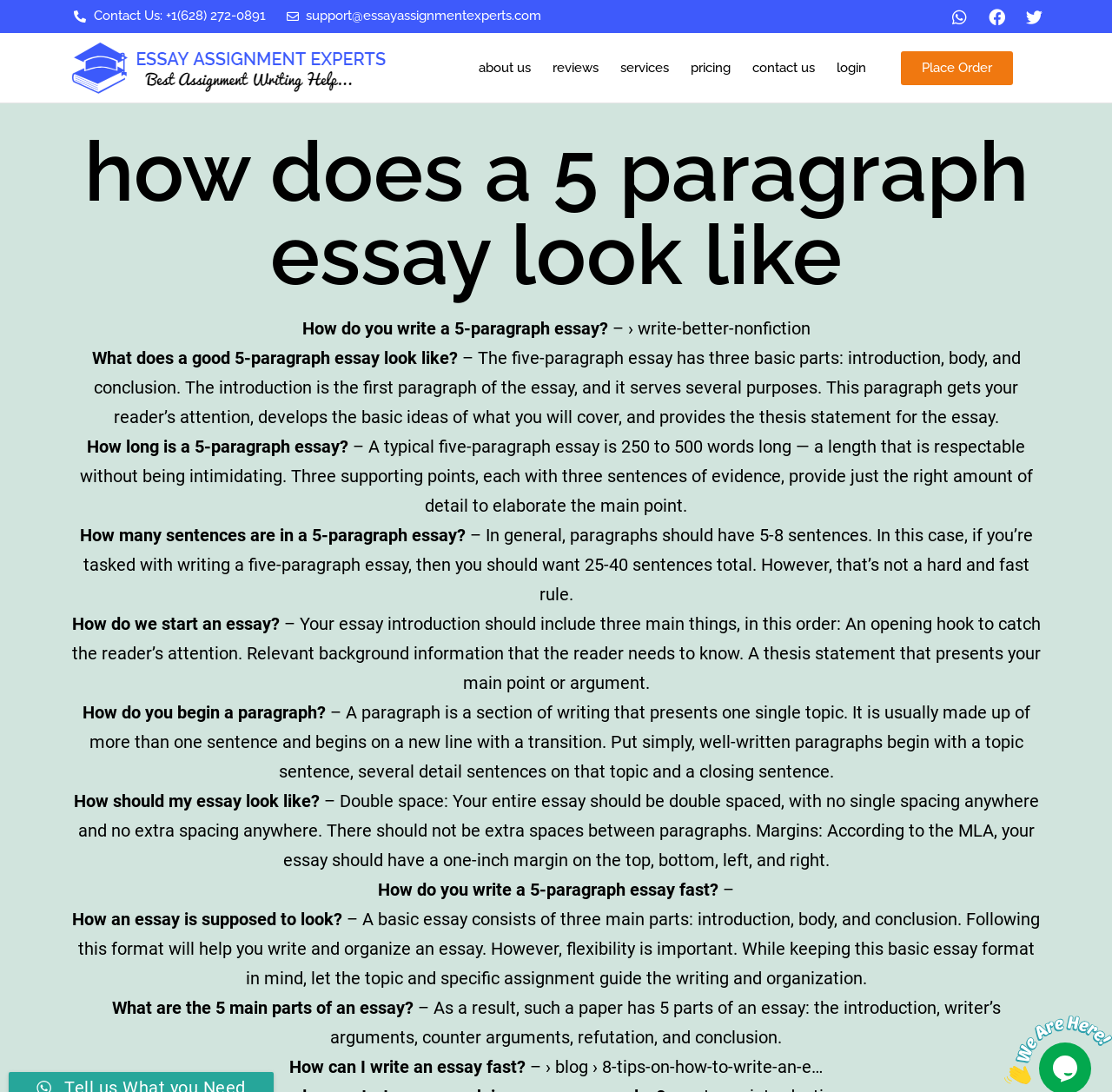Locate the bounding box coordinates of the clickable part needed for the task: "Login to the account".

[0.737, 0.044, 0.795, 0.08]